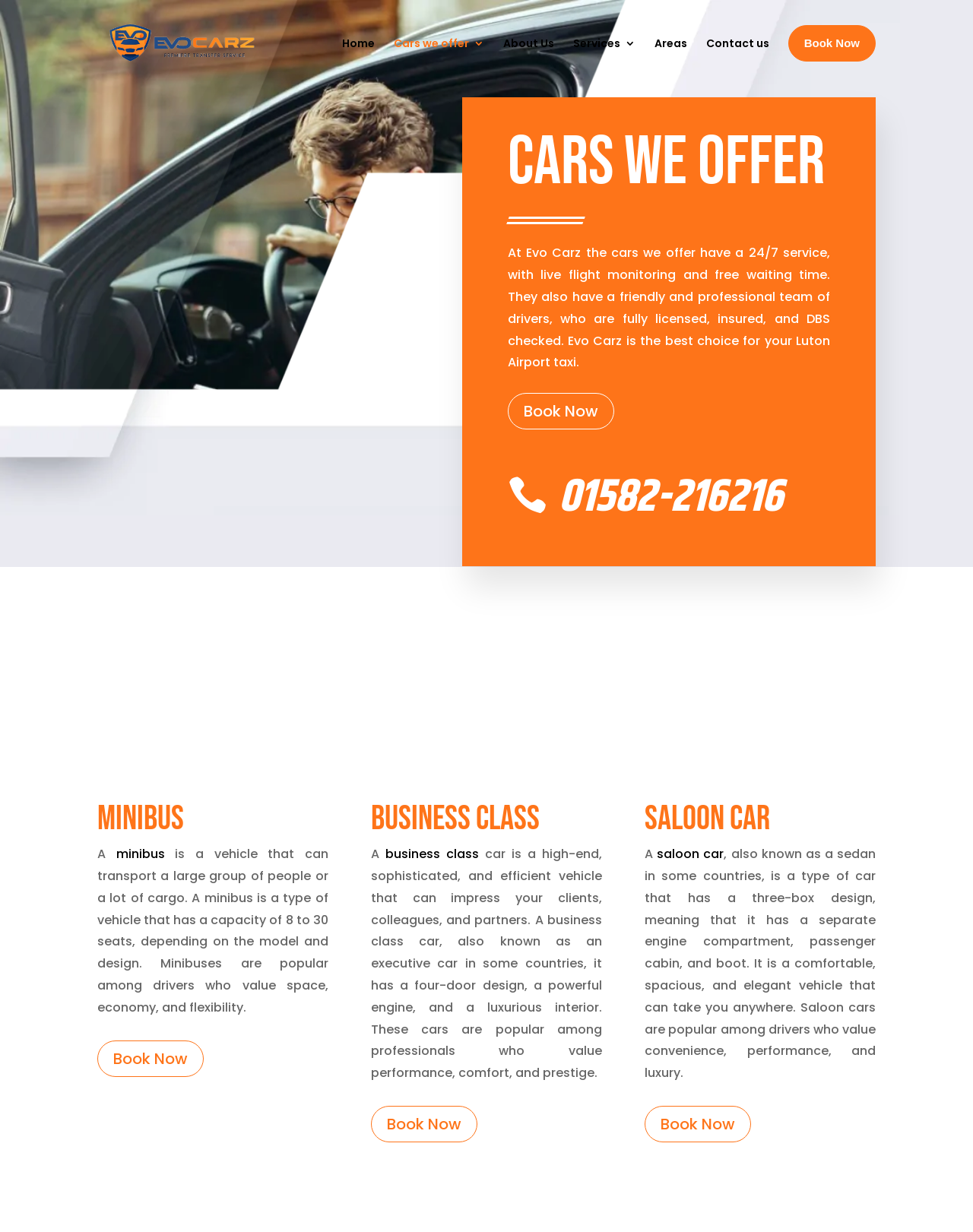Determine the main heading of the webpage and generate its text.

Cars we offer